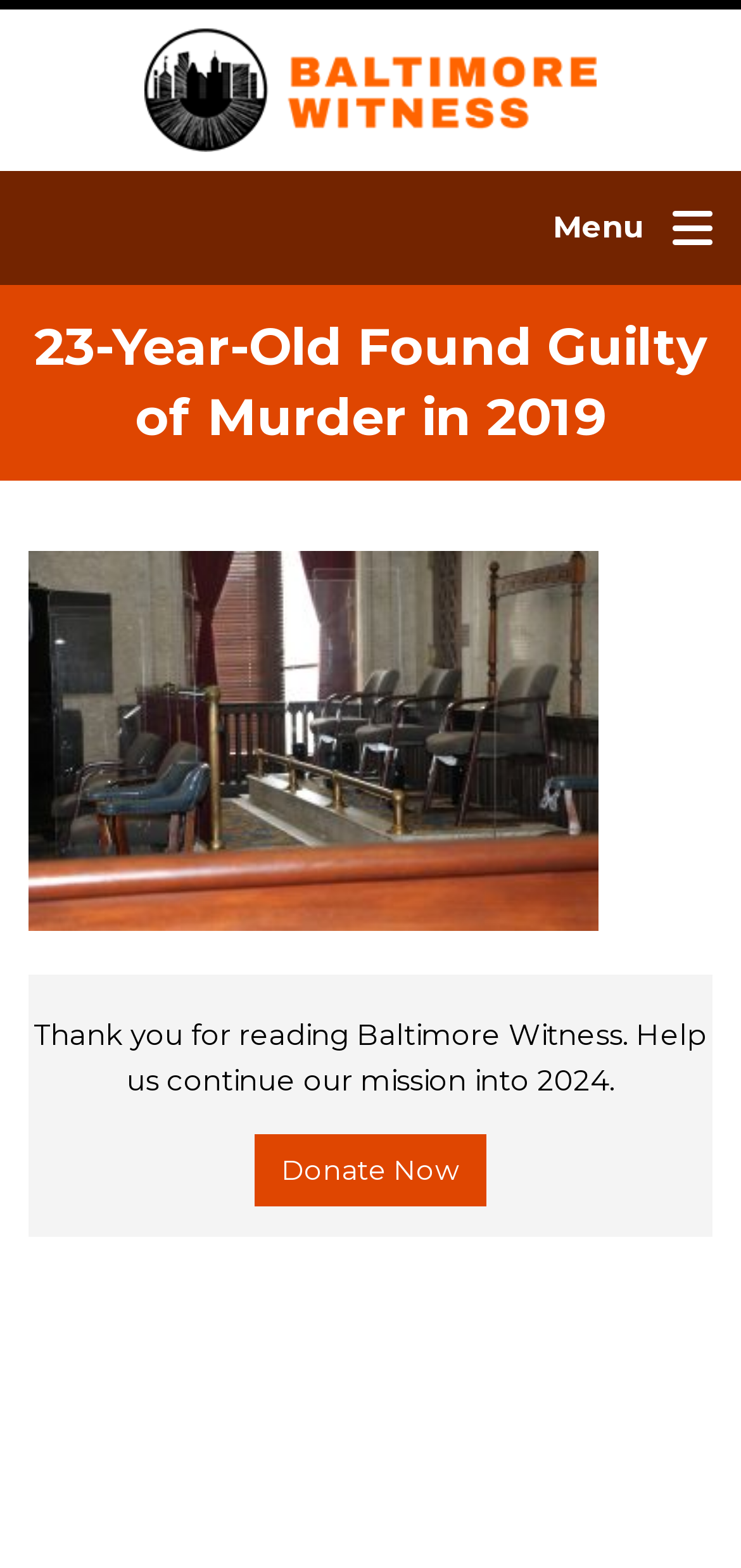Please find the bounding box coordinates (top-left x, top-left y, bottom-right x, bottom-right y) in the screenshot for the UI element described as follows: Cynthia Eapen [former]

[0.09, 0.815, 0.477, 0.834]